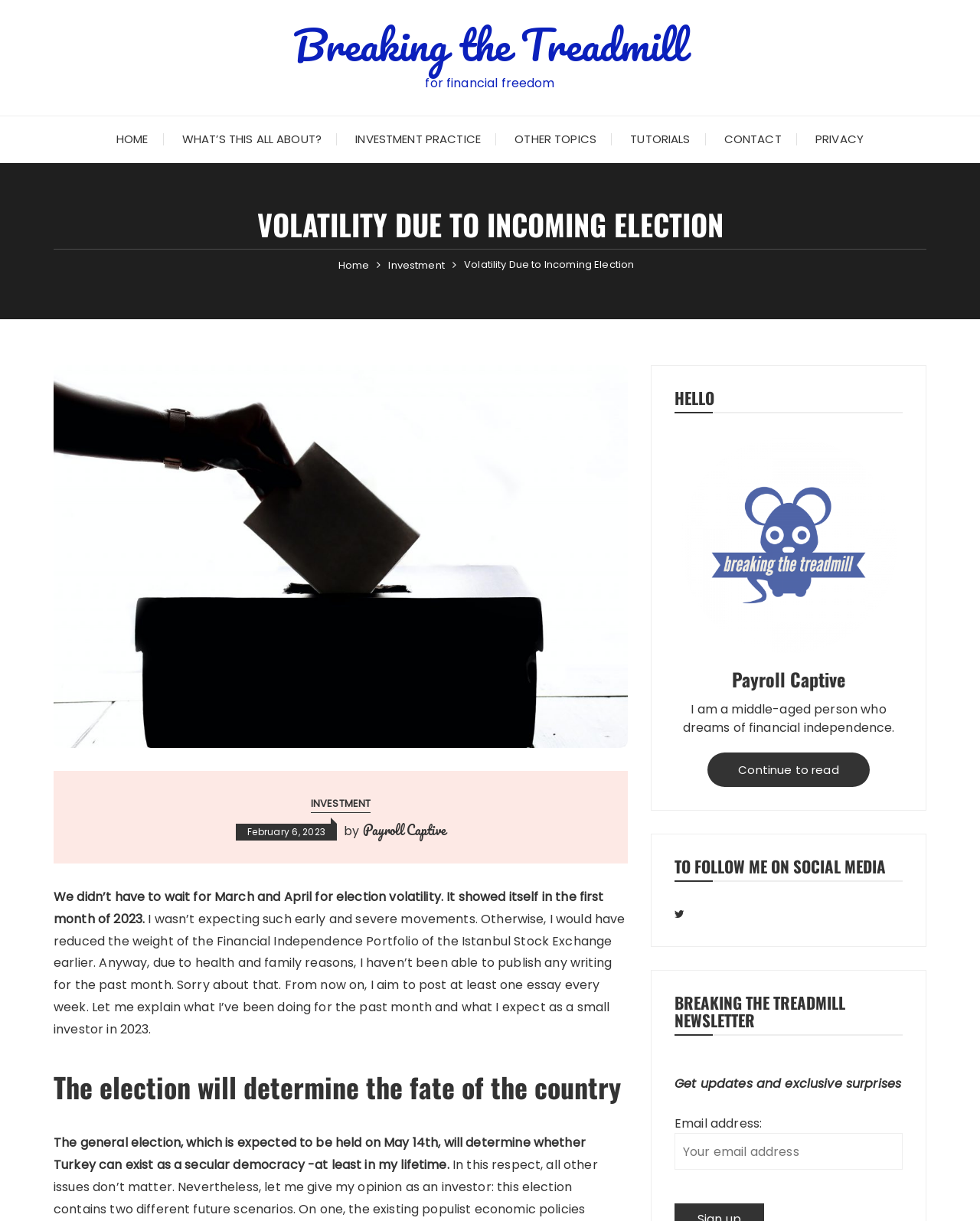Please find the bounding box coordinates of the element that you should click to achieve the following instruction: "Click on the 'HOME' link". The coordinates should be presented as four float numbers between 0 and 1: [left, top, right, bottom].

[0.103, 0.095, 0.167, 0.133]